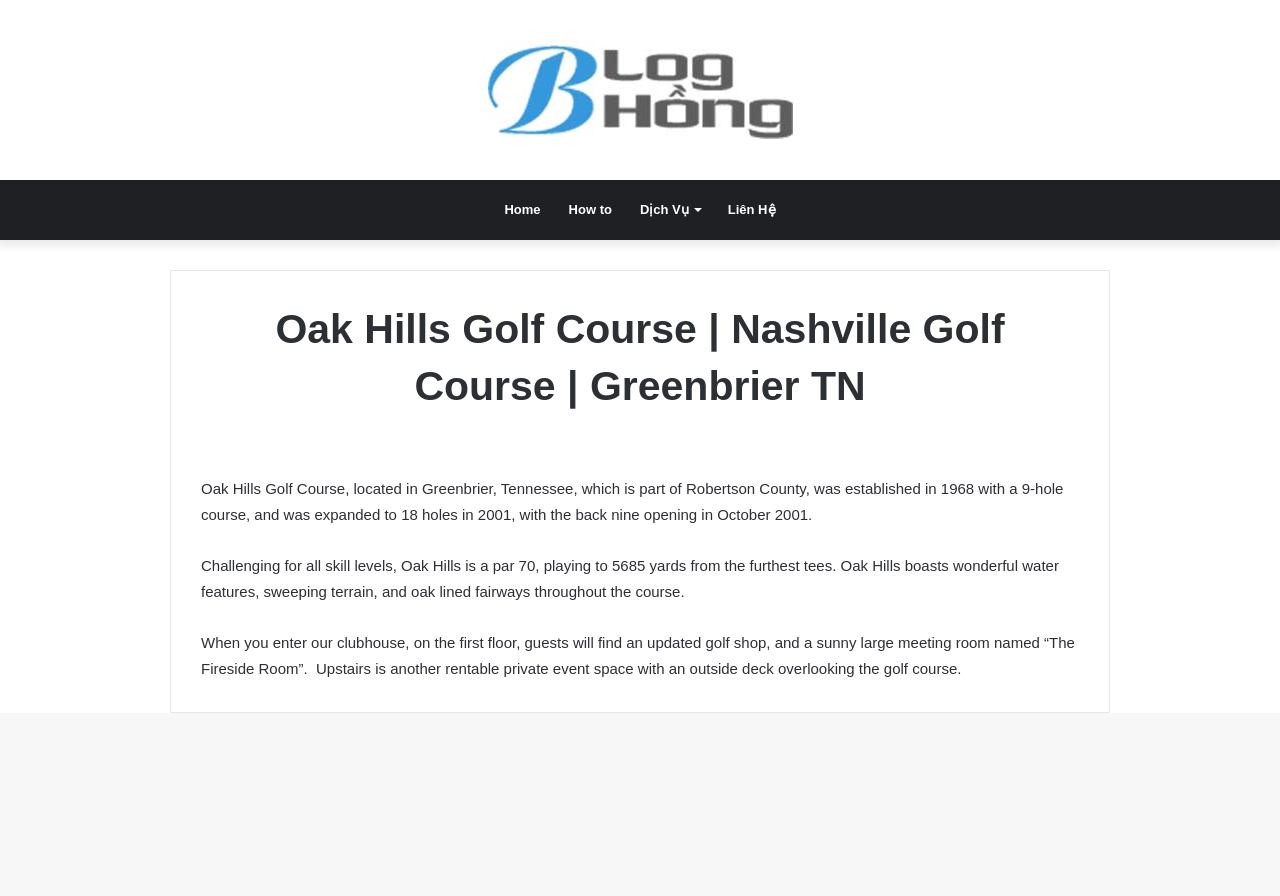What is the par of Oak Hills Golf Course?
Based on the image, answer the question with a single word or brief phrase.

70